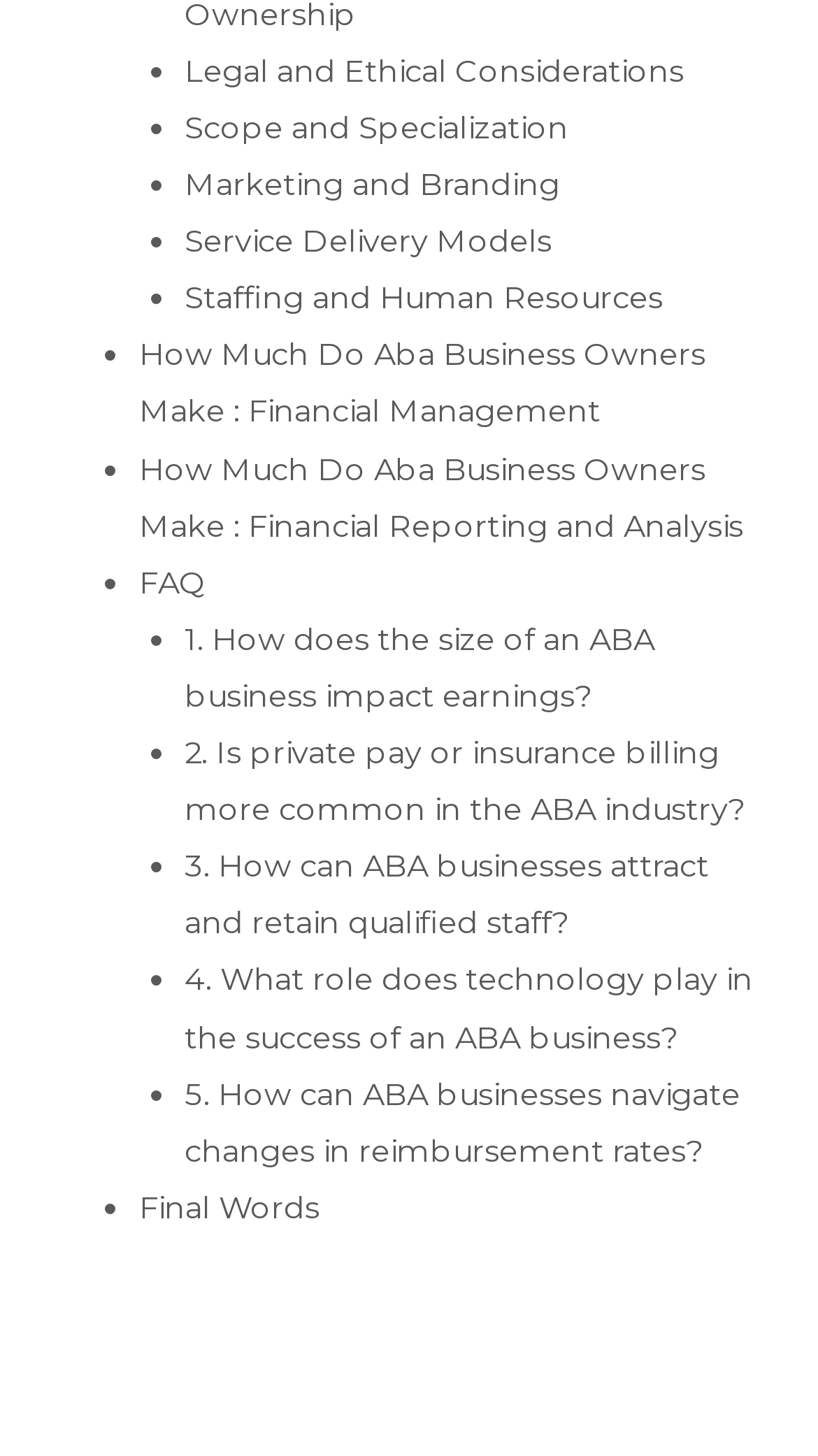Please find the bounding box coordinates for the clickable element needed to perform this instruction: "Read about How Much Do Aba Business Owners Make : Financial Management".

[0.17, 0.231, 0.862, 0.296]